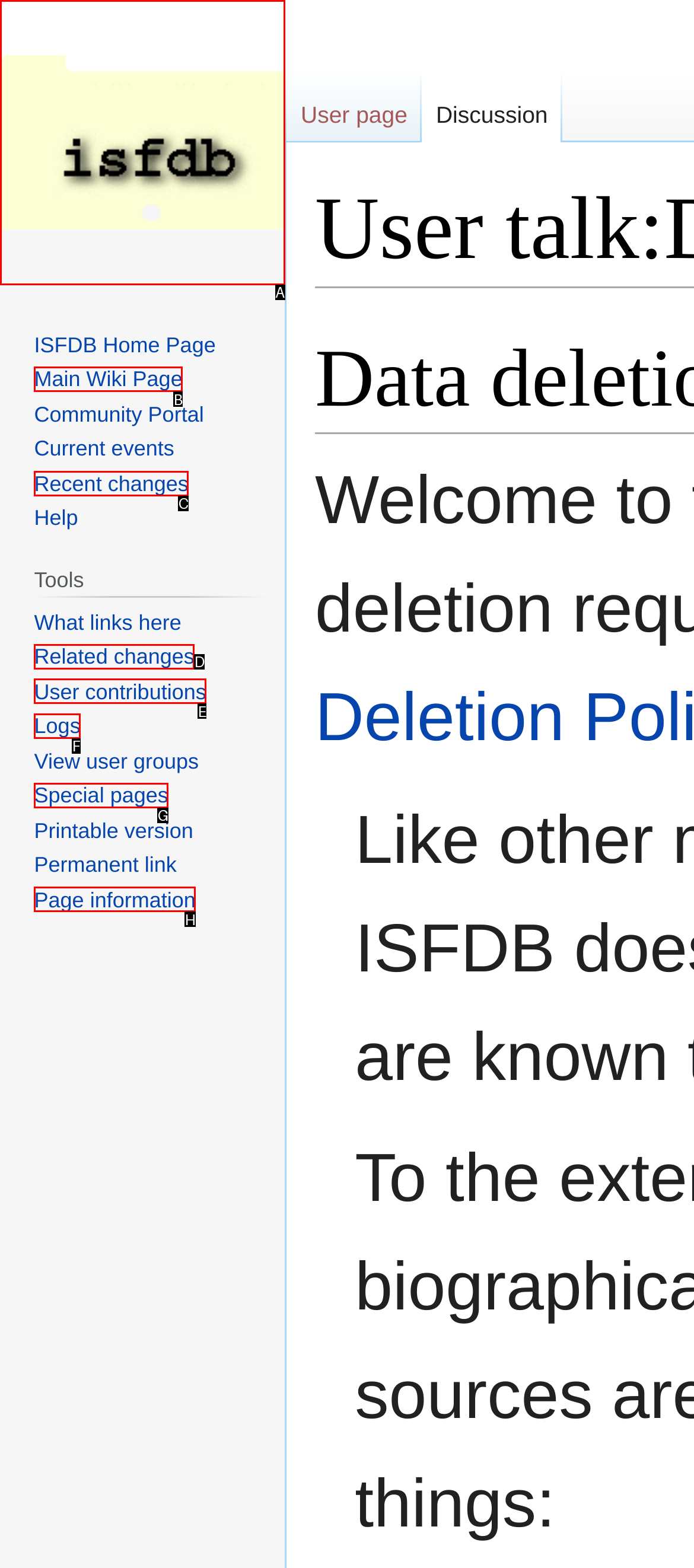Please identify the UI element that matches the description: Recent changes
Respond with the letter of the correct option.

C